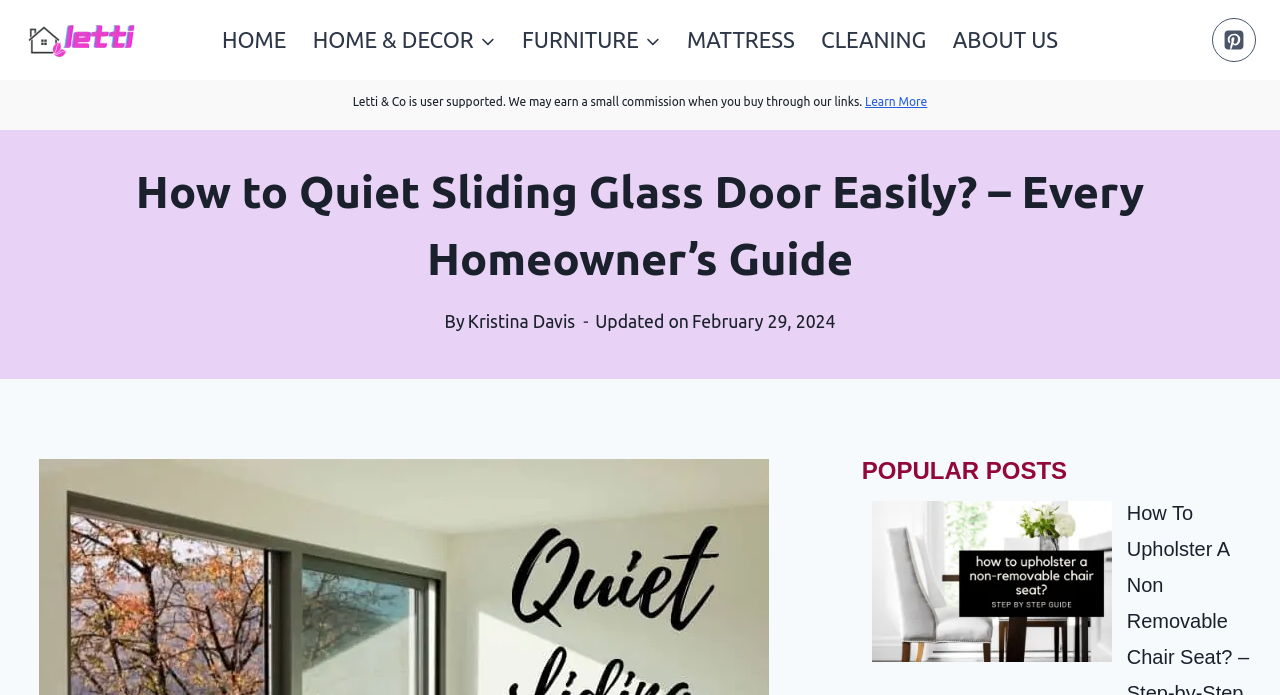Identify the bounding box for the UI element specified in this description: "Home". The coordinates must be four float numbers between 0 and 1, formatted as [left, top, right, bottom].

[0.163, 0.0, 0.234, 0.115]